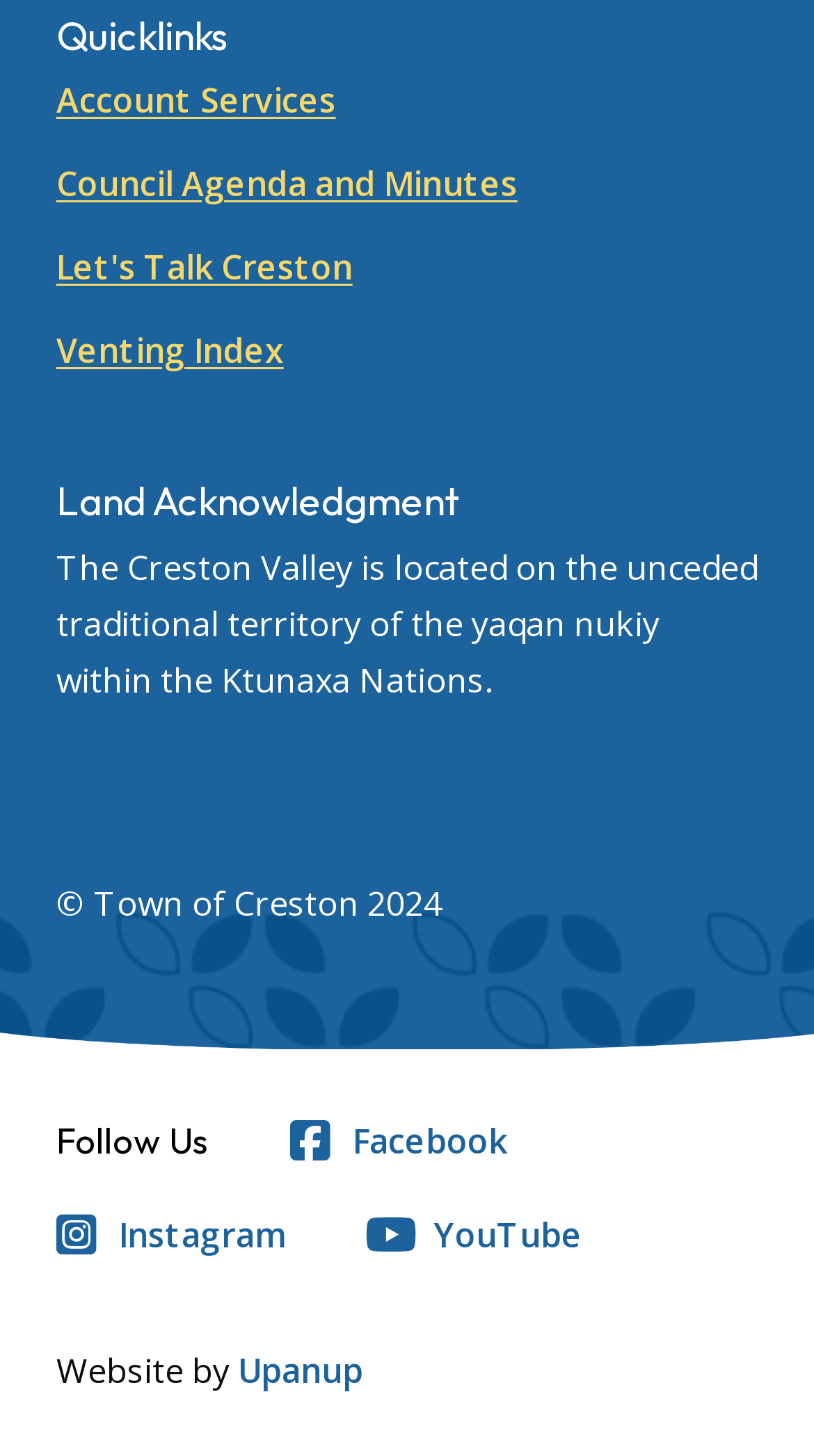Bounding box coordinates are specified in the format (top-left x, top-left y, bottom-right x, bottom-right y). All values are floating point numbers bounded between 0 and 1. Please provide the bounding box coordinate of the region this sentence describes: alt="torchbankz logo"

None